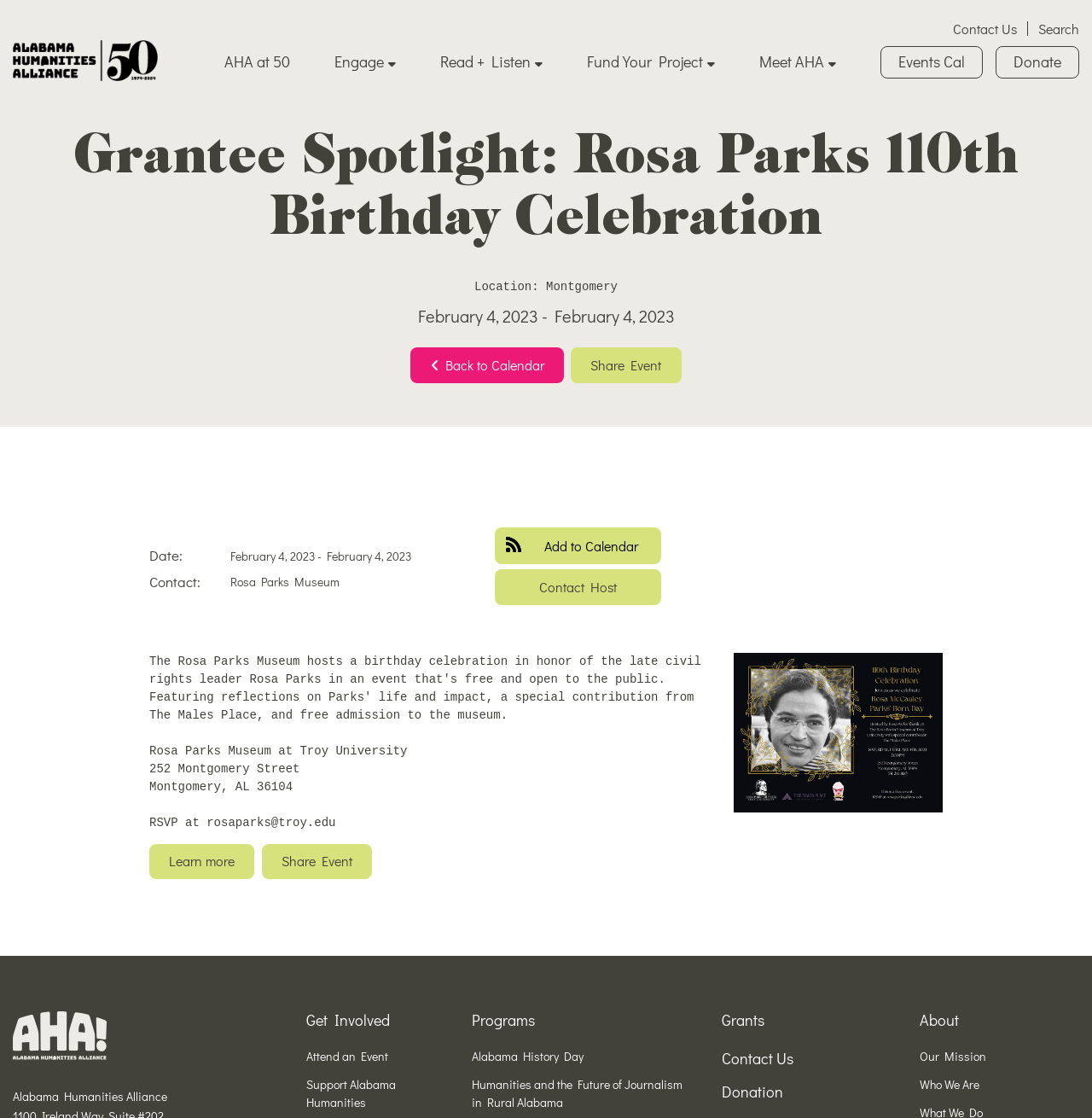Bounding box coordinates are specified in the format (top-left x, top-left y, bottom-right x, bottom-right y). All values are floating point numbers bounded between 0 and 1. Please provide the bounding box coordinate of the region this sentence describes: Search

[0.951, 0.019, 0.988, 0.032]